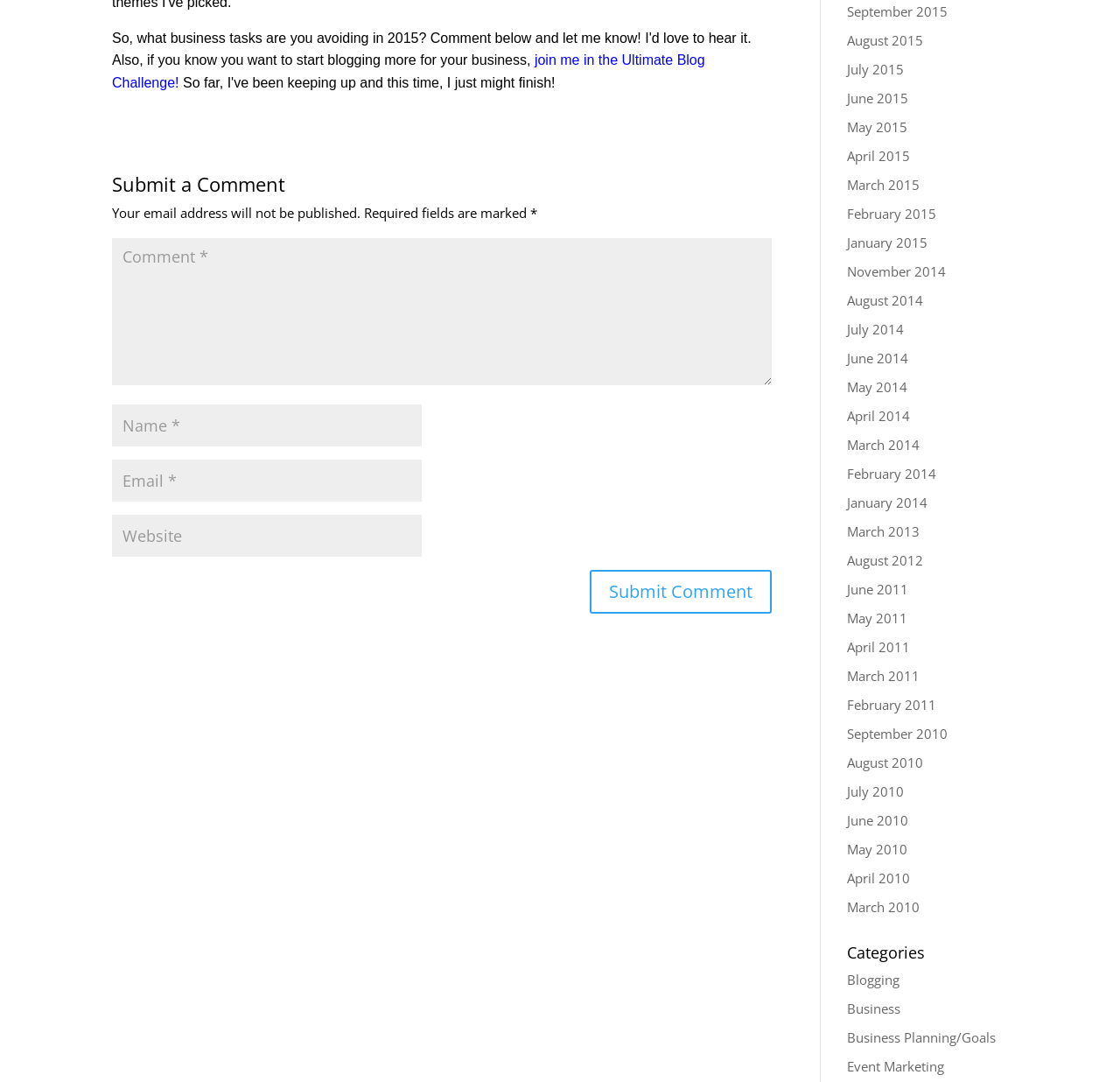Consider the image and give a detailed and elaborate answer to the question: 
What is the position of the 'Submit Comment' button?

The 'Submit Comment' button has a y1 coordinate of 0.527, which is greater than the y1 coordinates of the textboxes. This indicates that the button is positioned below the textboxes.